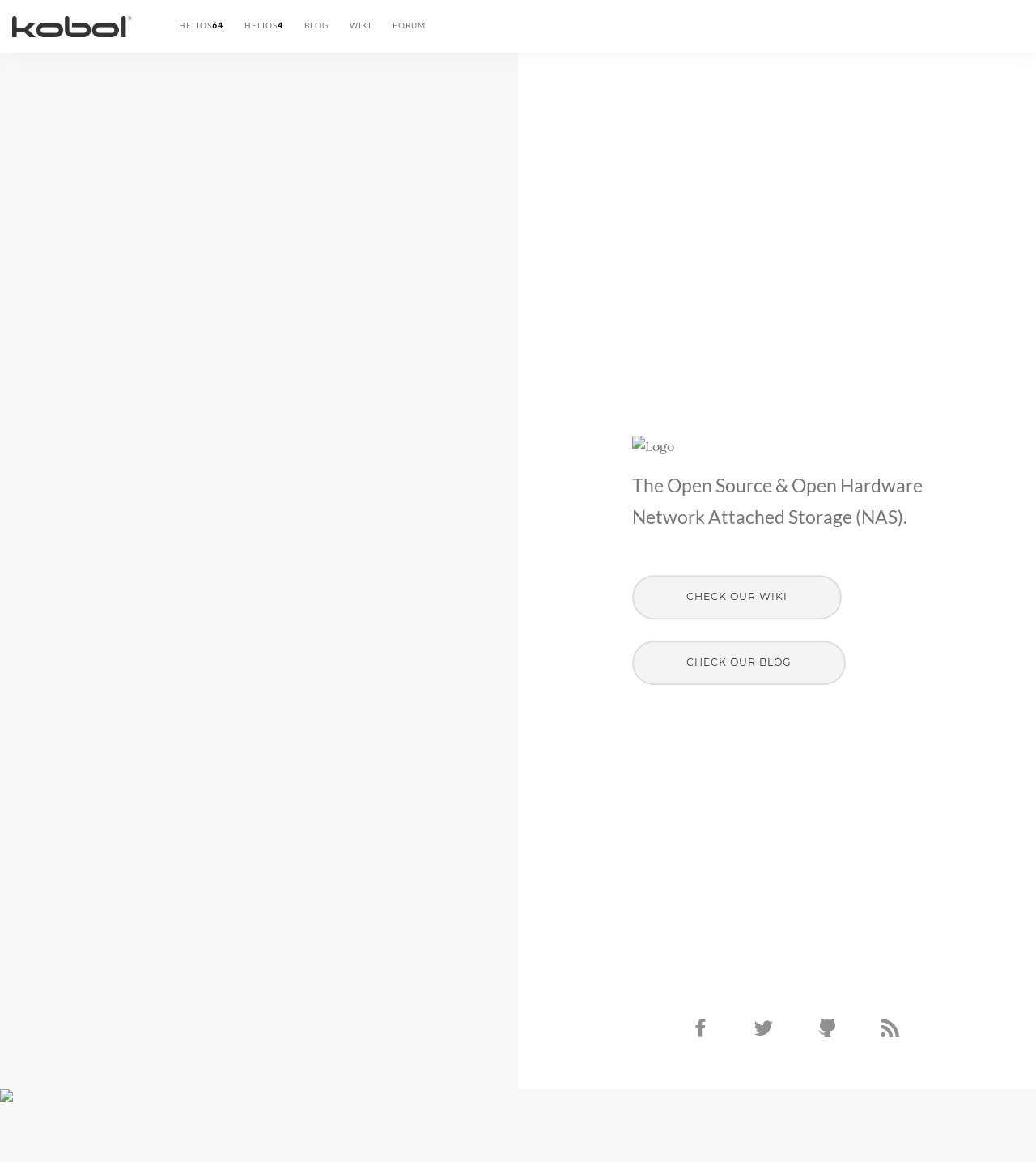Locate the bounding box coordinates of the clickable area to execute the instruction: "go to HELIOS64". Provide the coordinates as four float numbers between 0 and 1, represented as [left, top, right, bottom].

[0.172, 0.0, 0.225, 0.043]